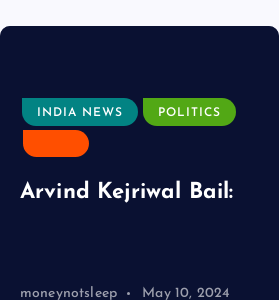What type of news is being discussed?
Look at the screenshot and give a one-word or phrase answer.

INDIA NEWS